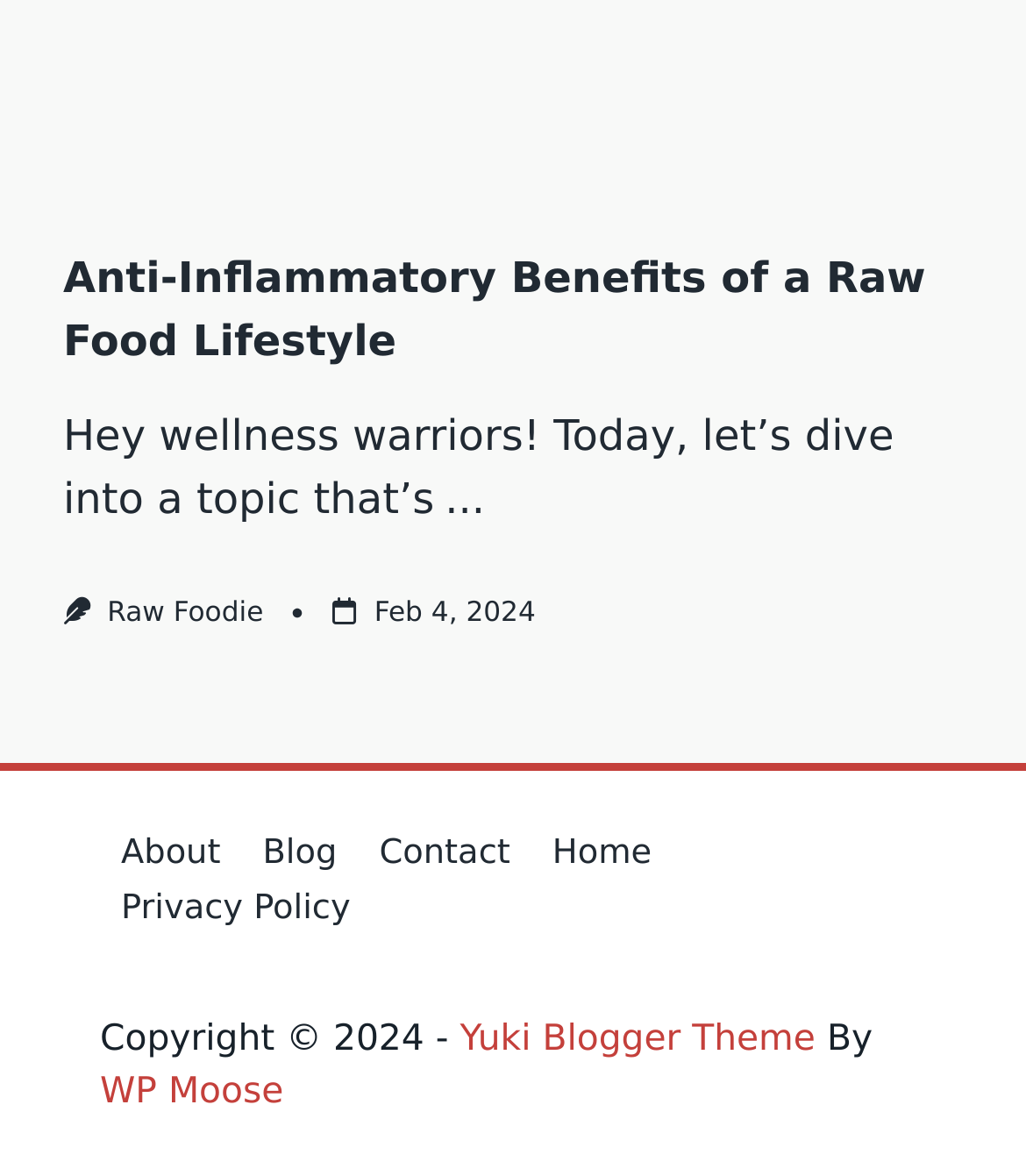Give a one-word or one-phrase response to the question:
What is the name of the blogger theme?

Yuki Blogger Theme